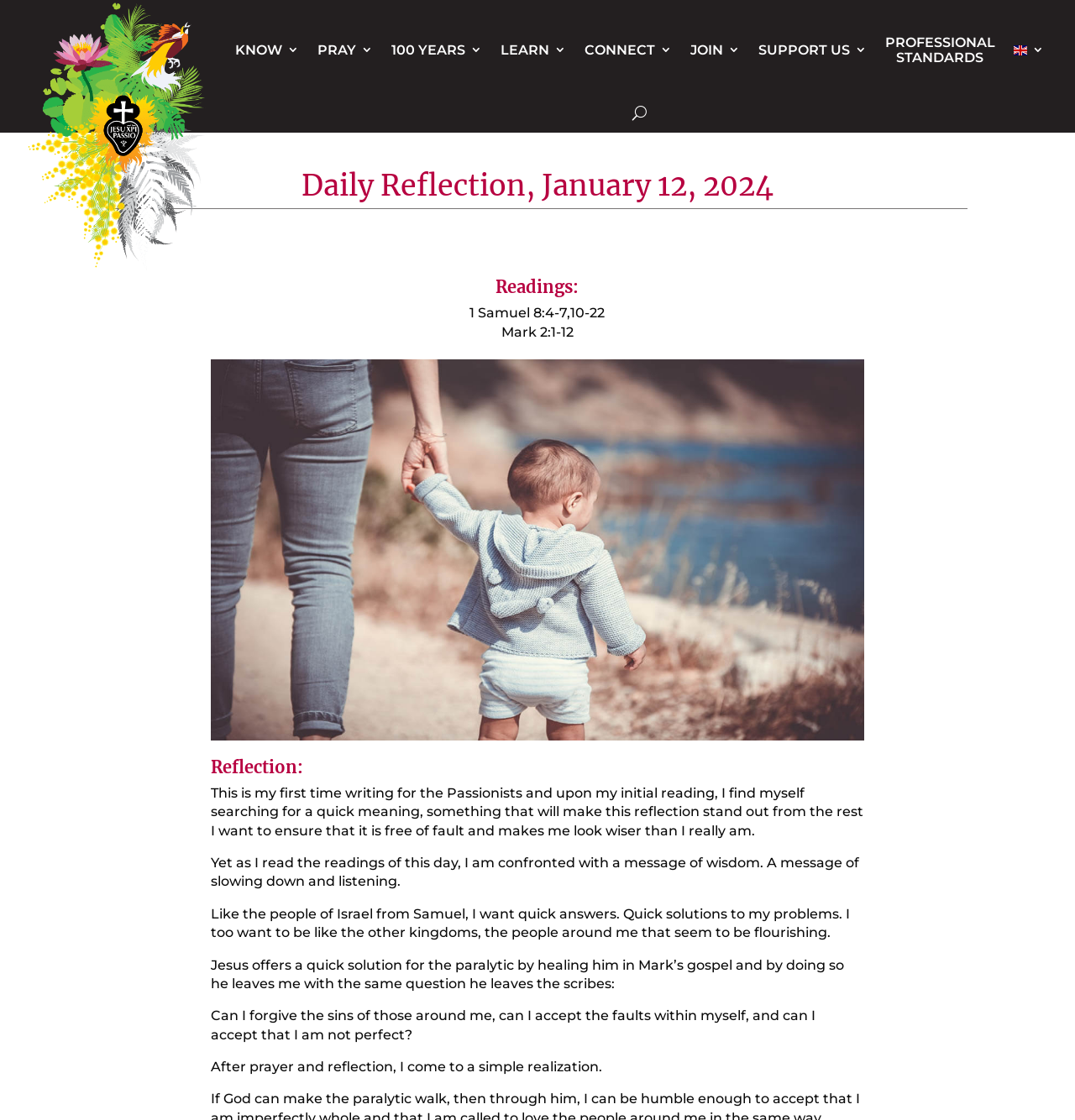What is the author's realization after prayer and reflection?
Based on the image, answer the question with as much detail as possible.

After prayer and reflection, the author comes to a simple realization, which is not explicitly stated in the webpage, but is implied to be related to forgiveness, acceptance, and self-awareness.